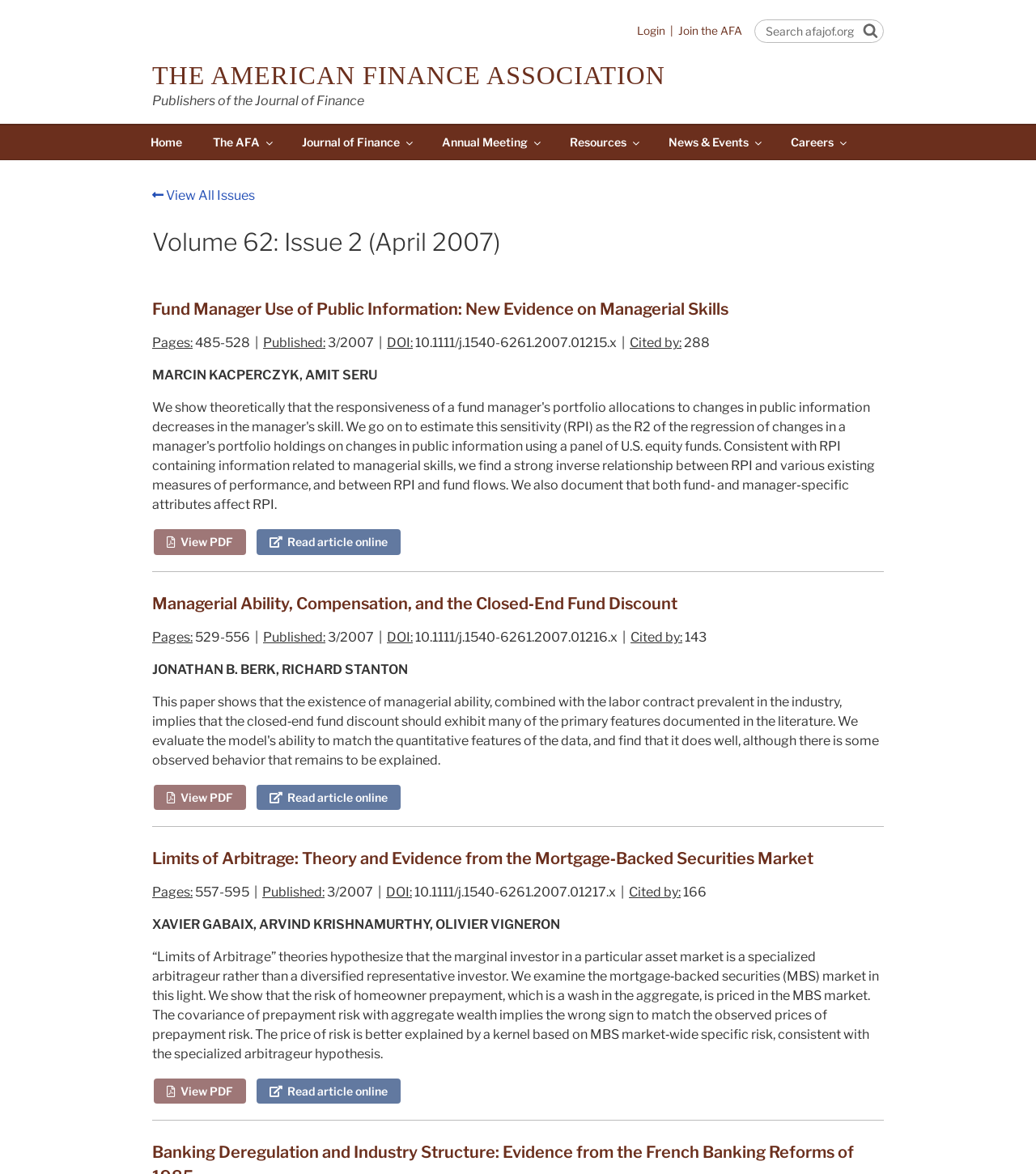Please determine the bounding box coordinates of the element's region to click for the following instruction: "Read the article 'Limits of Arbitrage: Theory and Evidence from the Mortgage‐Backed Securities Market' online".

[0.246, 0.667, 0.388, 0.691]